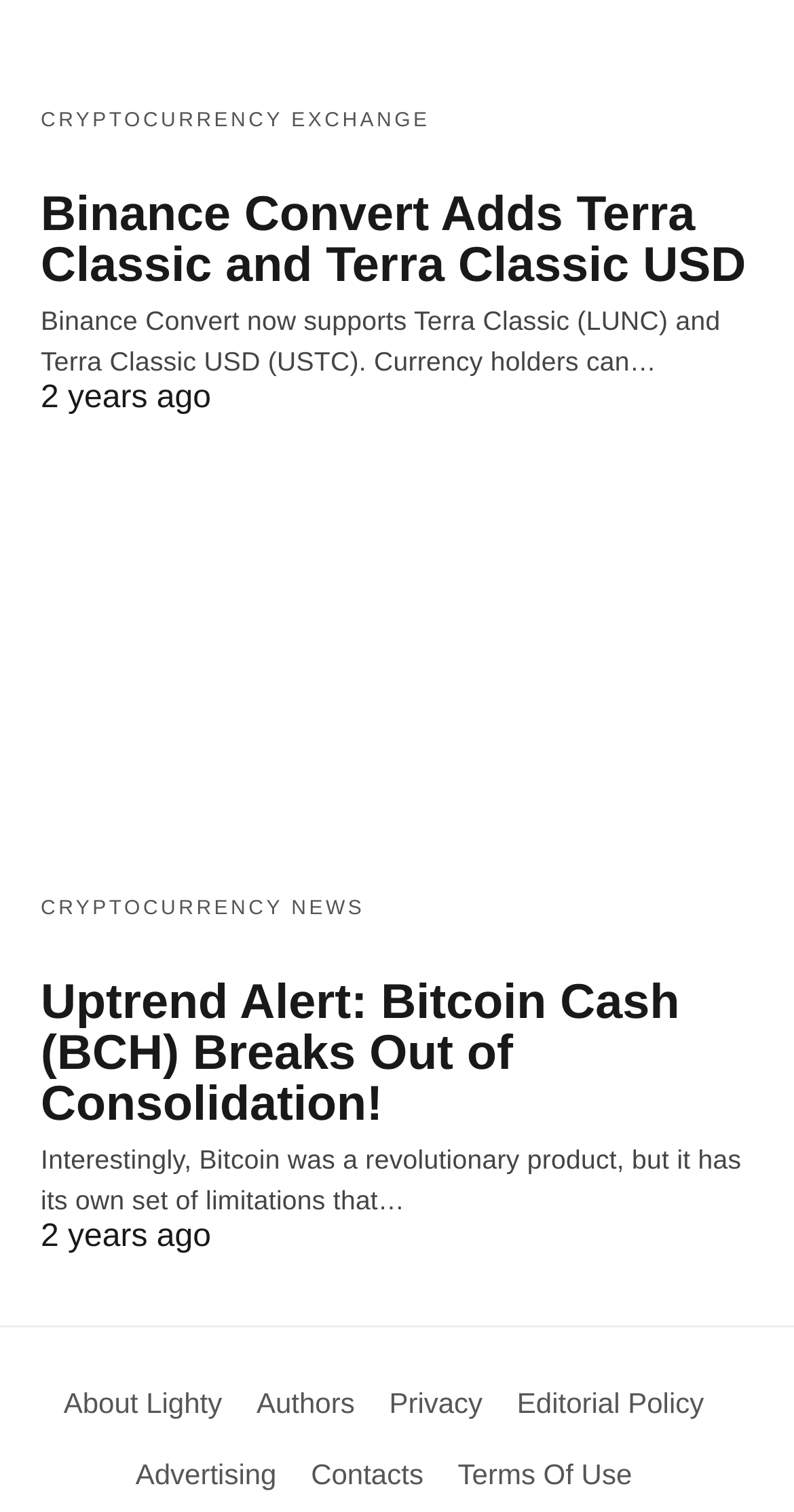Please locate the clickable area by providing the bounding box coordinates to follow this instruction: "Visit the Cryptocurrency News page".

[0.051, 0.594, 0.459, 0.609]